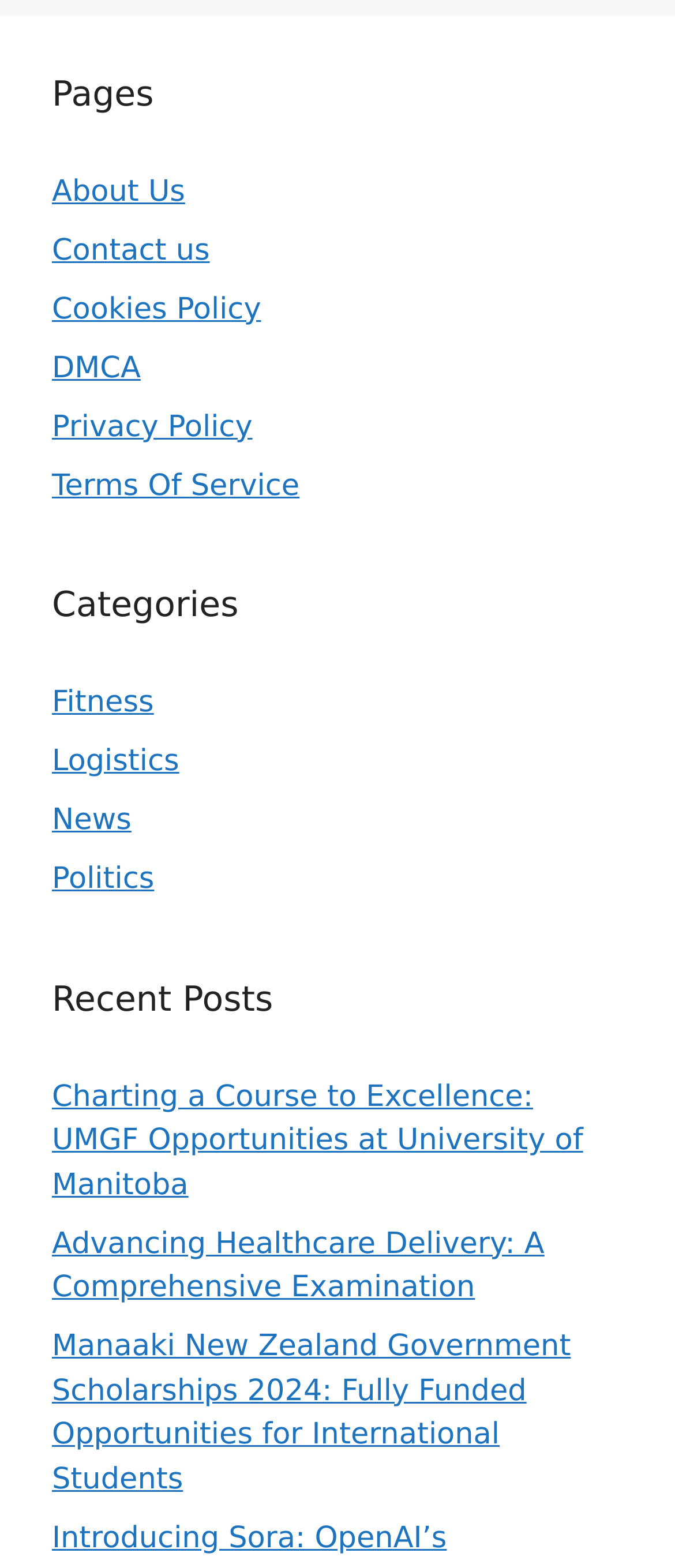Determine the bounding box coordinates of the UI element that matches the following description: "Logistics". The coordinates should be four float numbers between 0 and 1 in the format [left, top, right, bottom].

[0.077, 0.475, 0.266, 0.497]